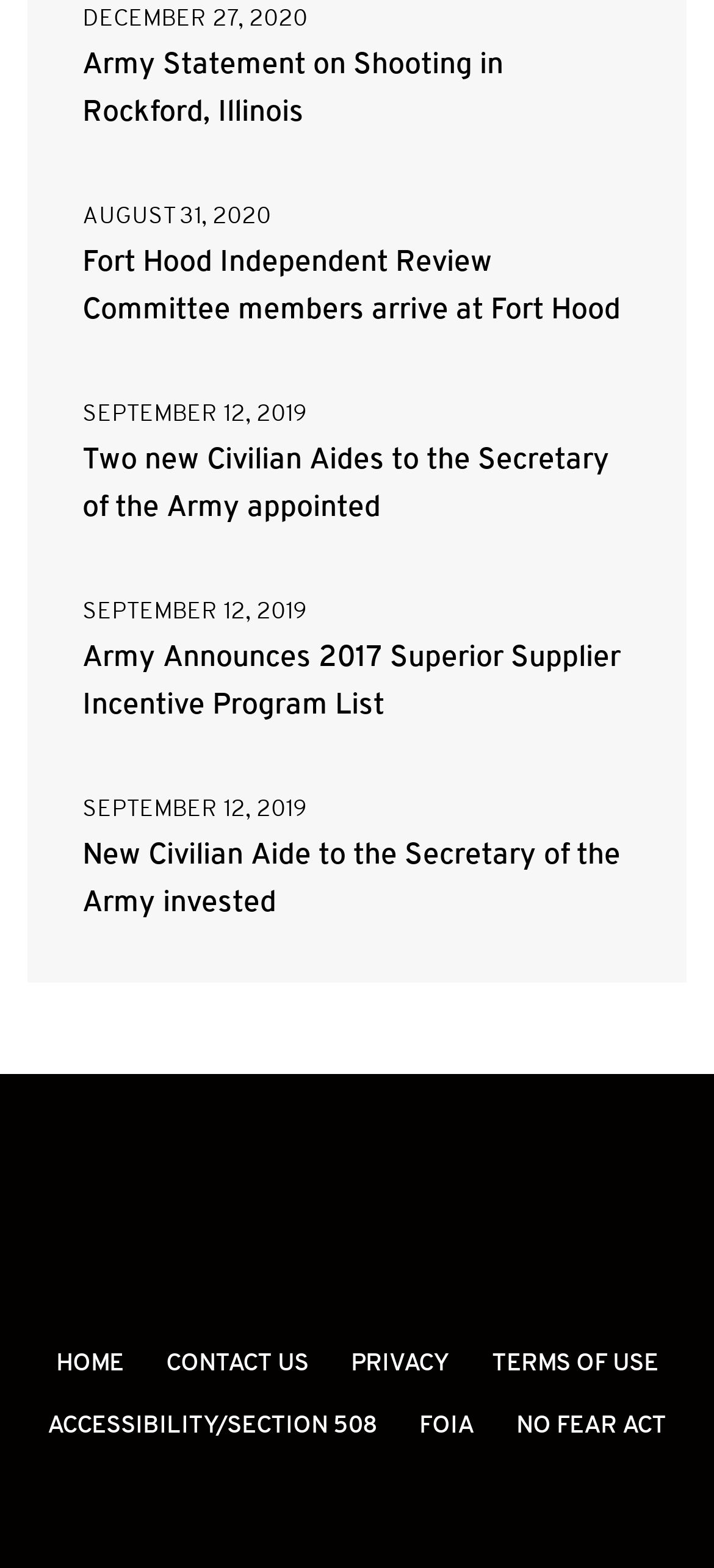From the given element description: "No FEAR Act", find the bounding box for the UI element. Provide the coordinates as four float numbers between 0 and 1, in the order [left, top, right, bottom].

[0.723, 0.89, 0.933, 0.93]